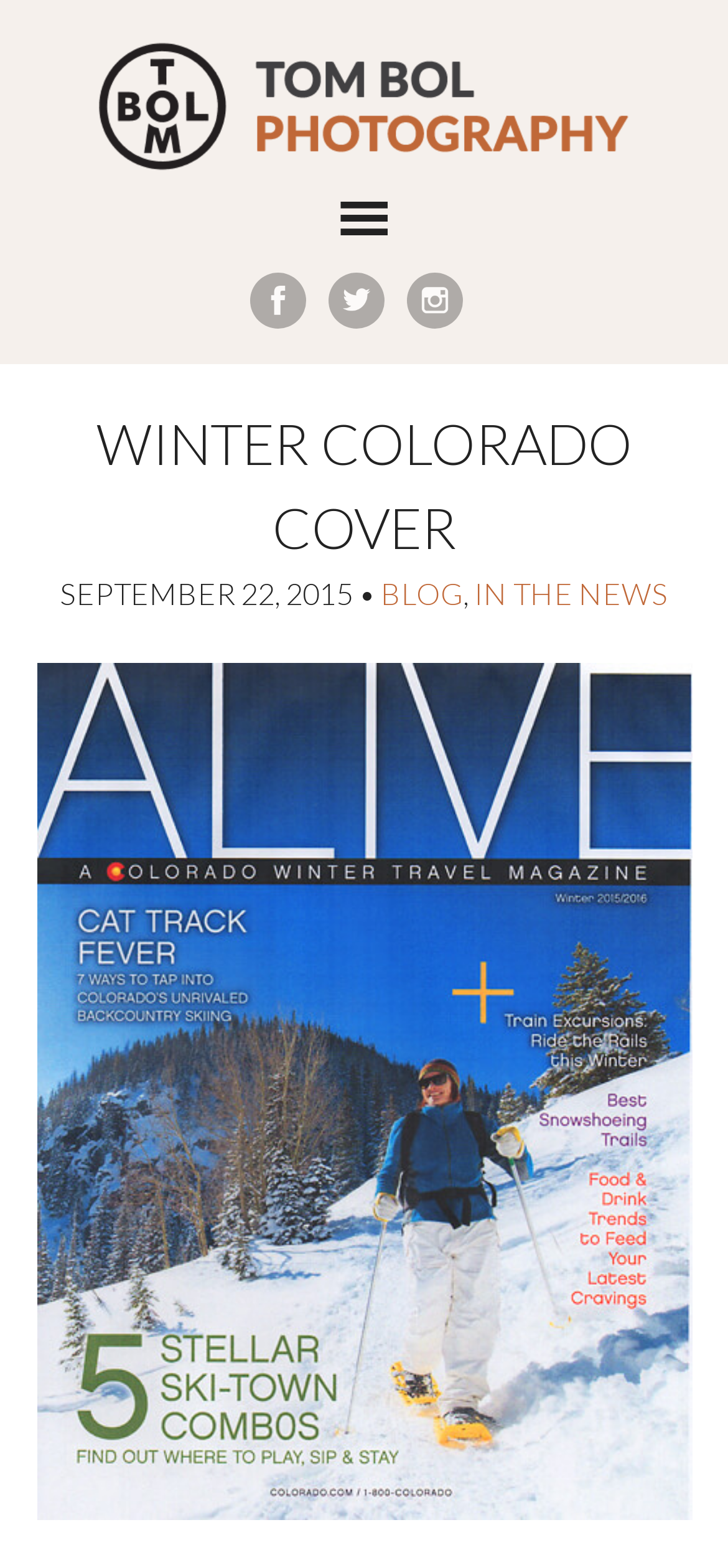Bounding box coordinates should be provided in the format (top-left x, top-left y, bottom-right x, bottom-right y) with all values between 0 and 1. Identify the bounding box for this UI element: In The News

[0.651, 0.366, 0.918, 0.389]